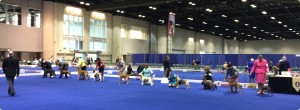Give a short answer to this question using one word or a phrase:
What is the woman in pink likely indicating?

Special role